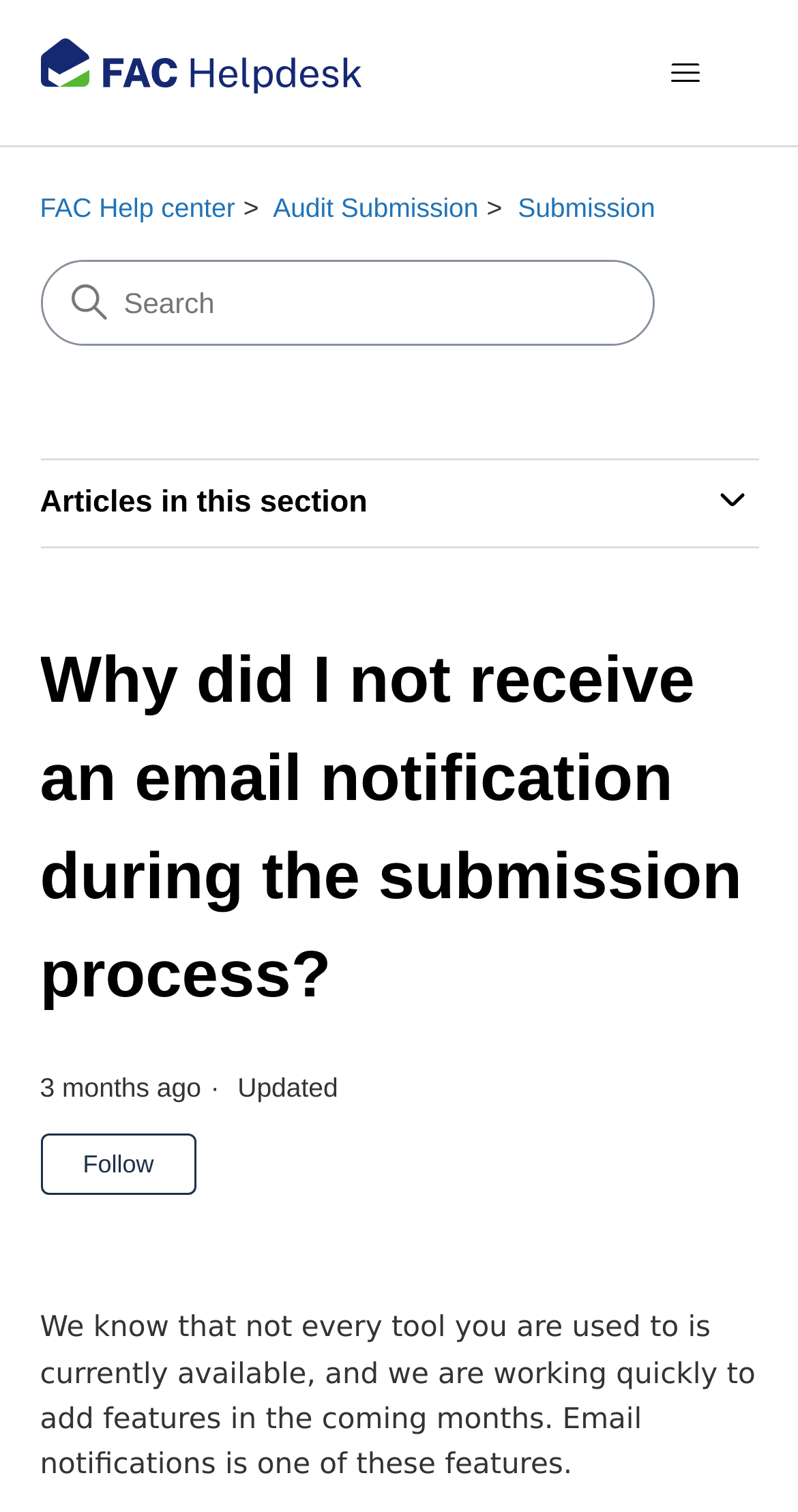Identify and provide the main heading of the webpage.

Why did I not receive an email notification during the submission process?